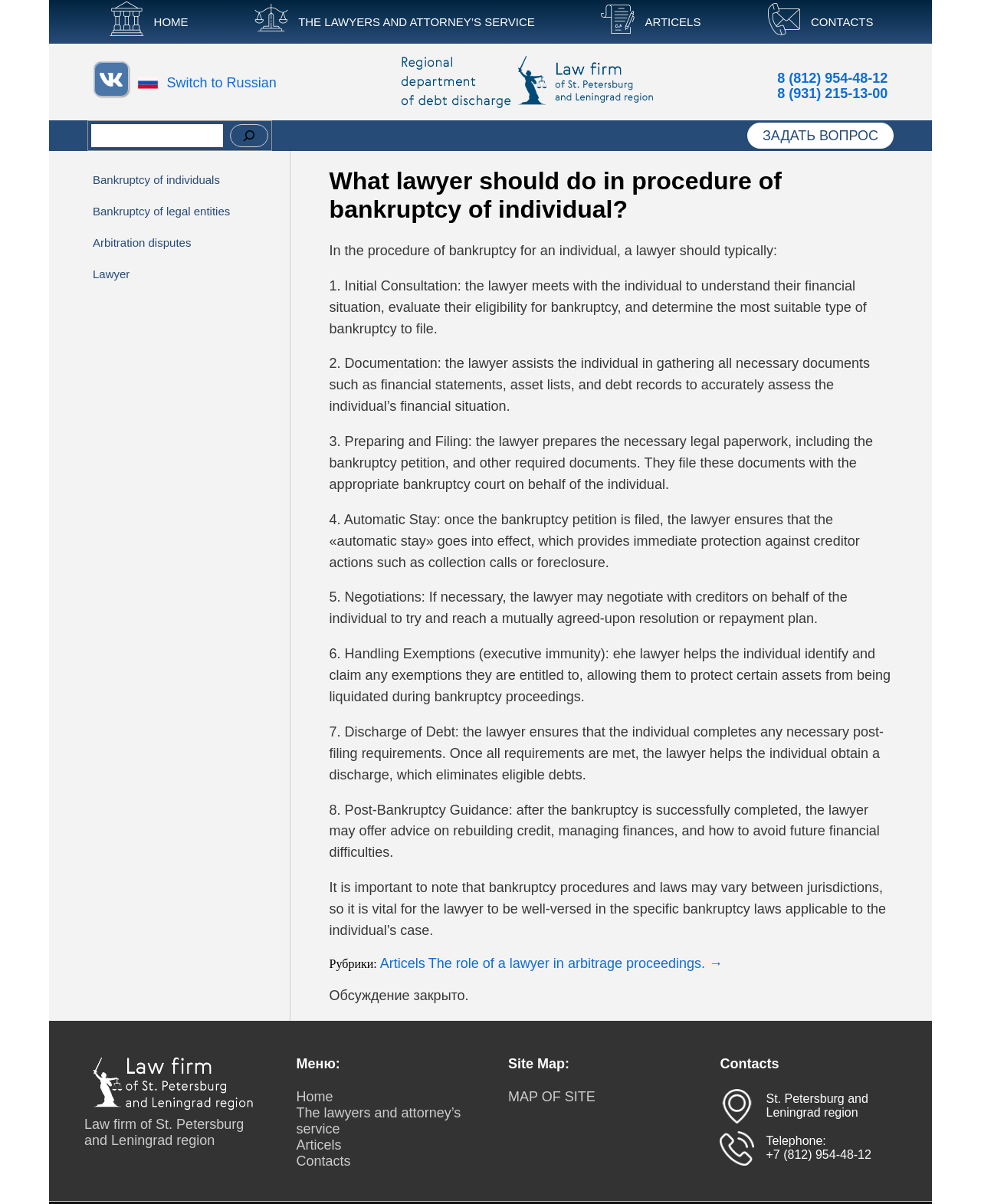Specify the bounding box coordinates (top-left x, top-left y, bottom-right x, bottom-right y) of the UI element in the screenshot that matches this description: alt="Юристы в Гатчине"

[0.406, 0.082, 0.672, 0.094]